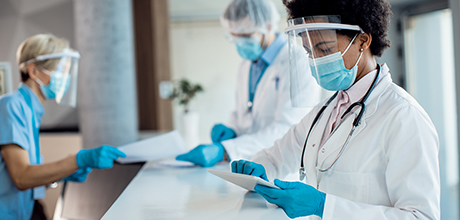Please answer the following question using a single word or phrase: 
How many healthcare professionals are present in the image?

three